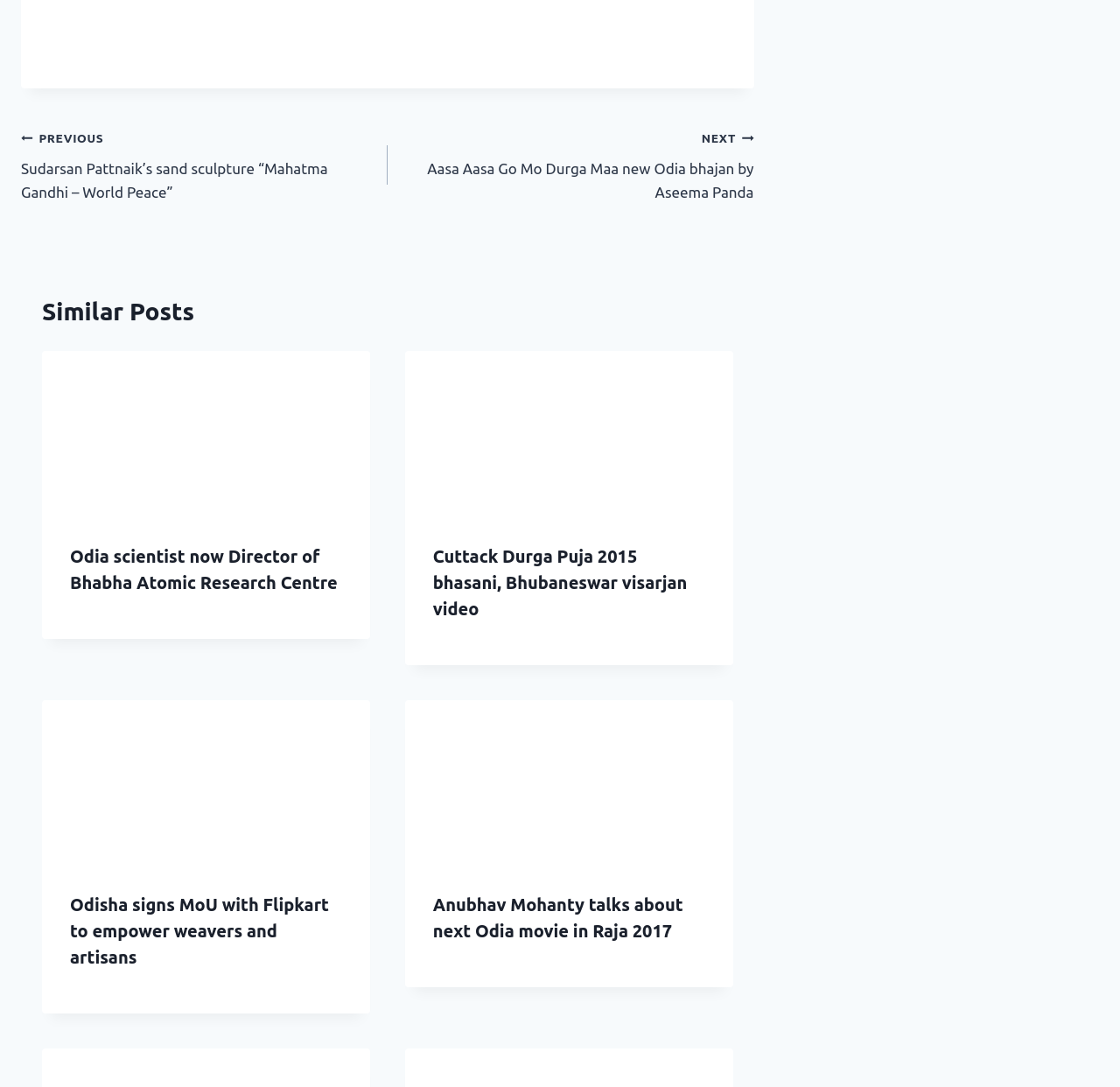Can you find the bounding box coordinates of the area I should click to execute the following instruction: "View the 'Odia scientist now Director of Bhabha Atomic Research Centre' article"?

[0.038, 0.323, 0.33, 0.587]